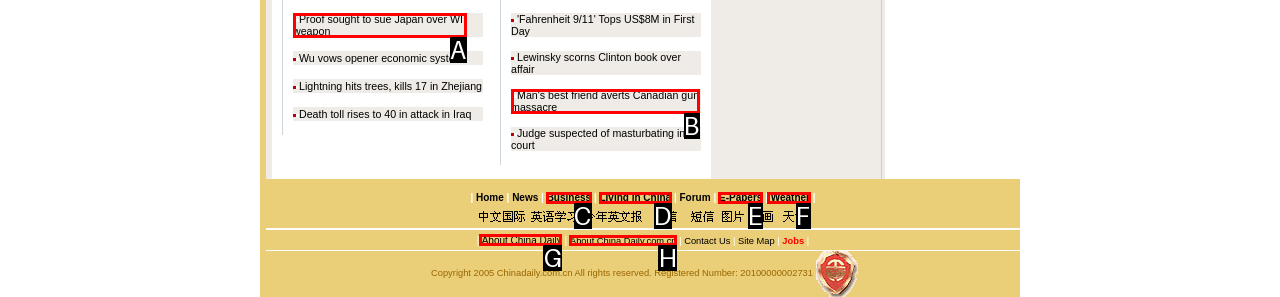Given the description: E-Papers, identify the matching HTML element. Provide the letter of the correct option.

E